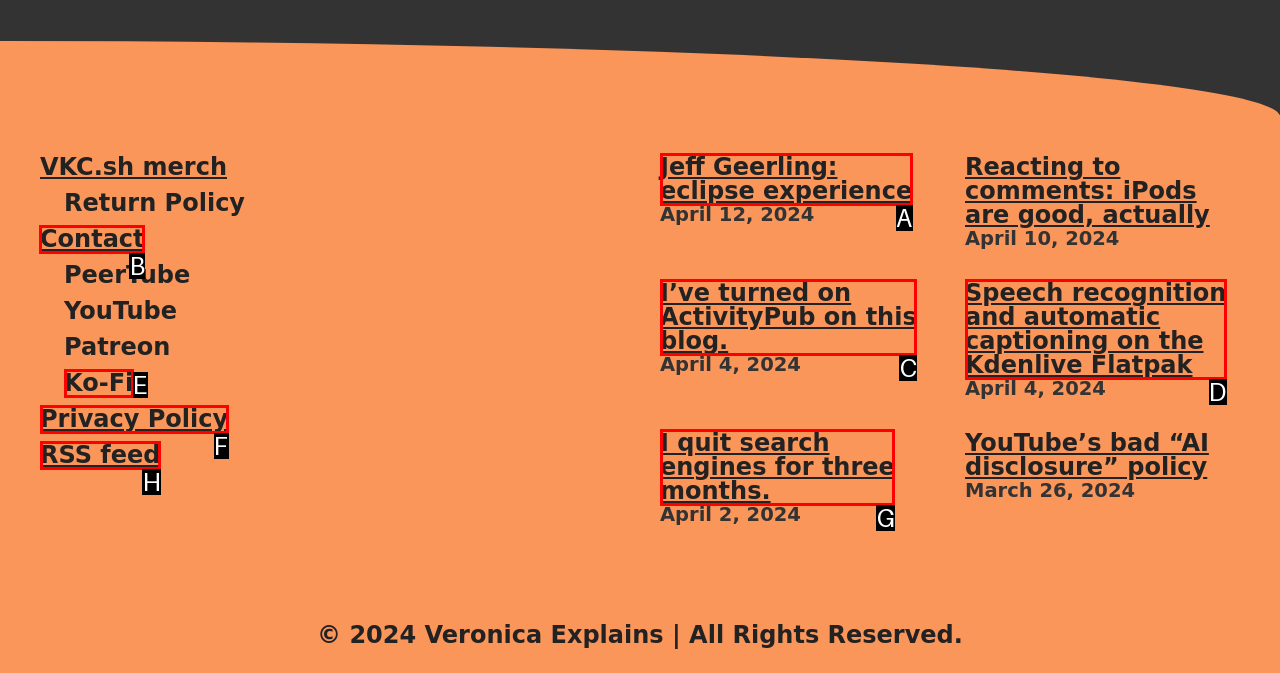From the given options, tell me which letter should be clicked to complete this task: Contact the website owner
Answer with the letter only.

B